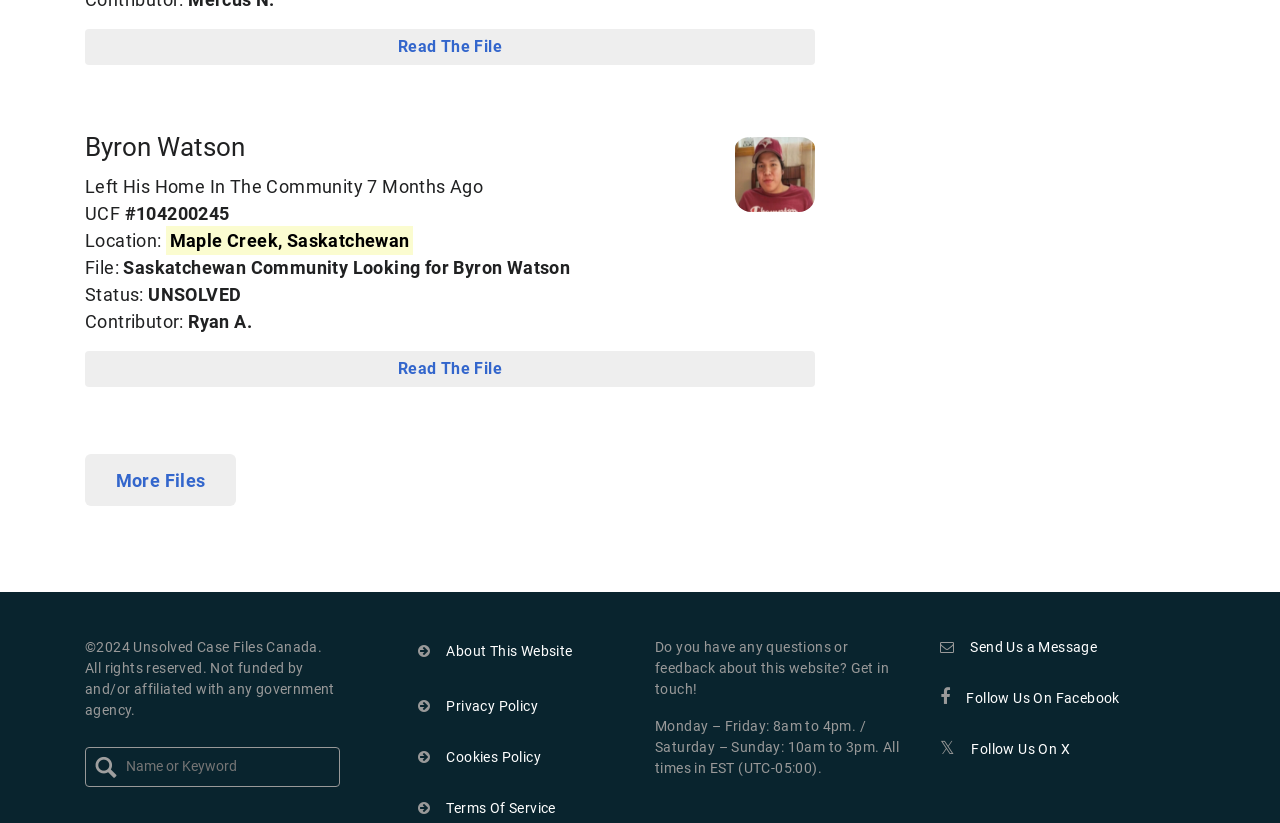Specify the bounding box coordinates of the area that needs to be clicked to achieve the following instruction: "view more files".

[0.066, 0.552, 0.185, 0.615]